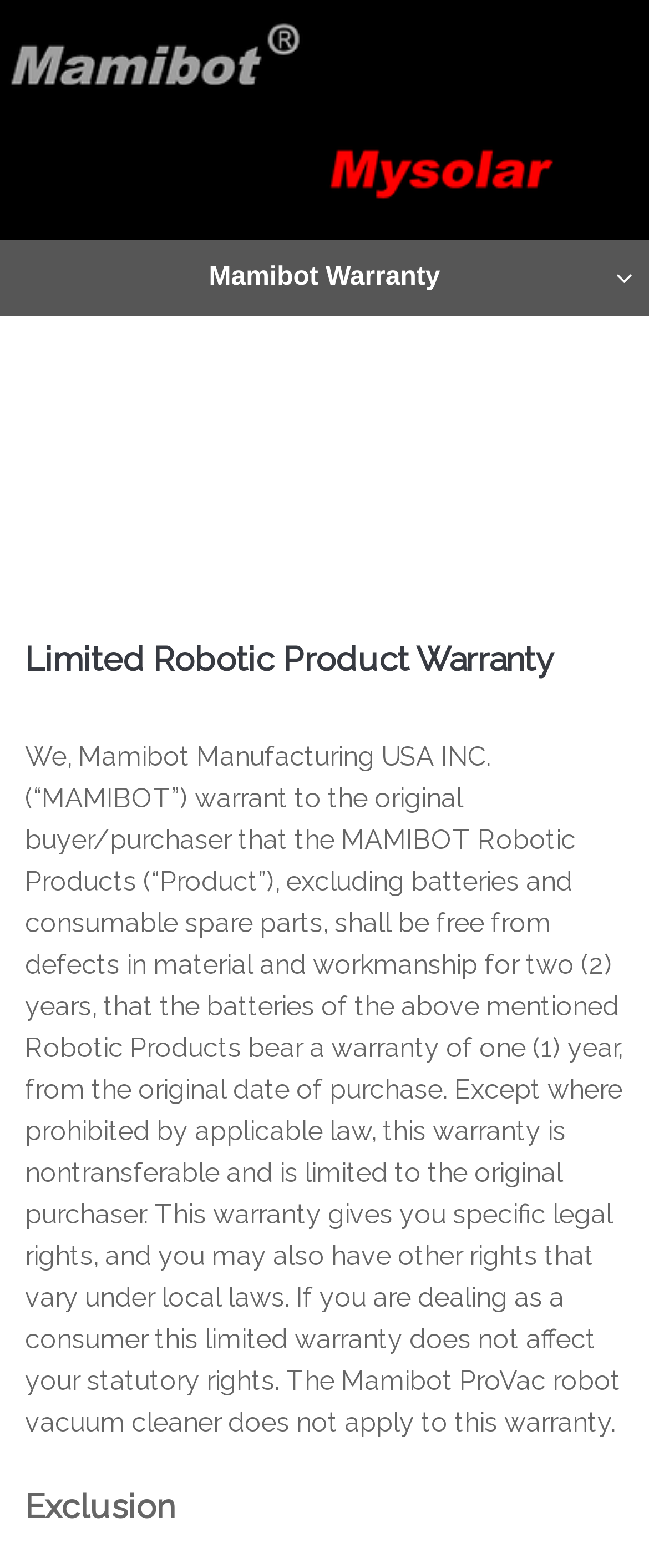How many links are present in the top section of the webpage?
Use the information from the image to give a detailed answer to the question.

In the top section of the webpage, there are two links, one with the text 'Mamibot Warranty' and another with the text 'Home Page', as can be seen from the layout of the webpage.